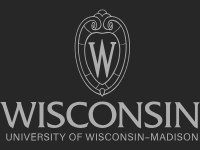Answer the question with a brief word or phrase:
What is the color scheme of the logo?

Grayscale